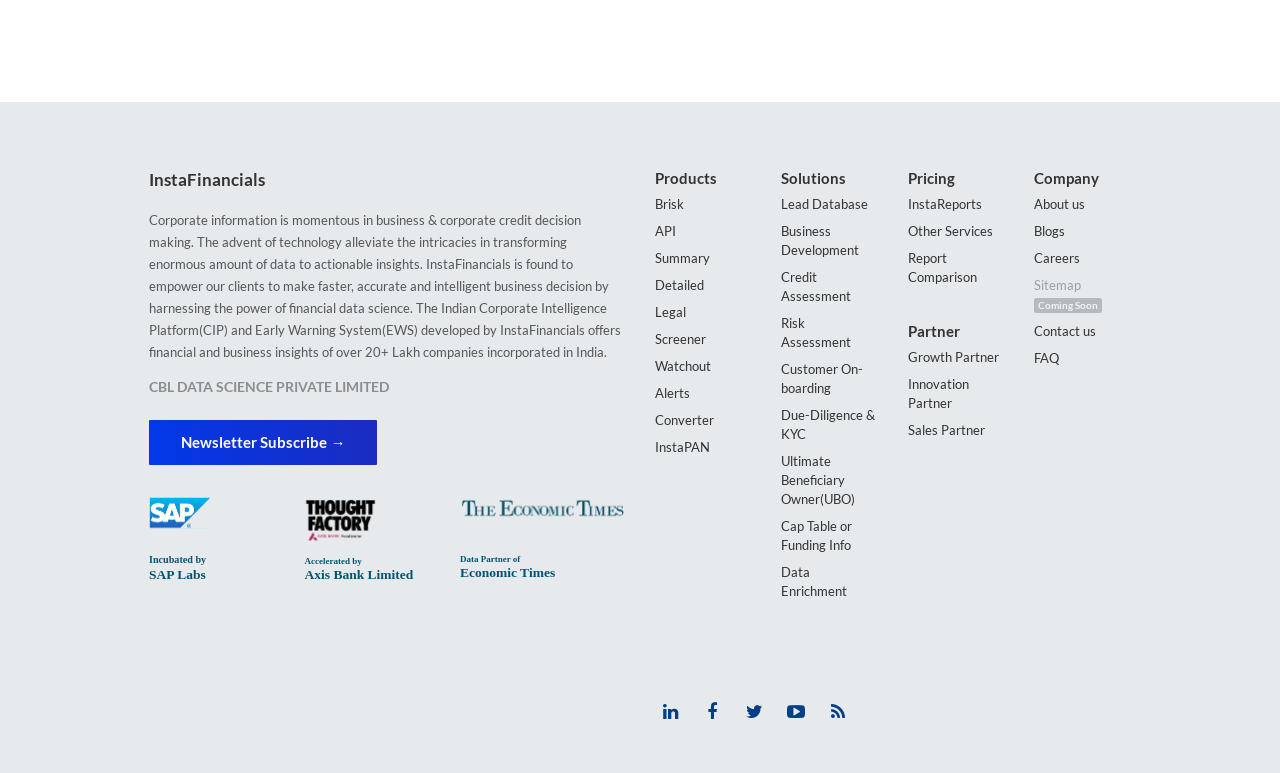Determine the bounding box coordinates of the section I need to click to execute the following instruction: "Check the Pricing". Provide the coordinates as four float numbers between 0 and 1, i.e., [left, top, right, bottom].

[0.709, 0.215, 0.785, 0.246]